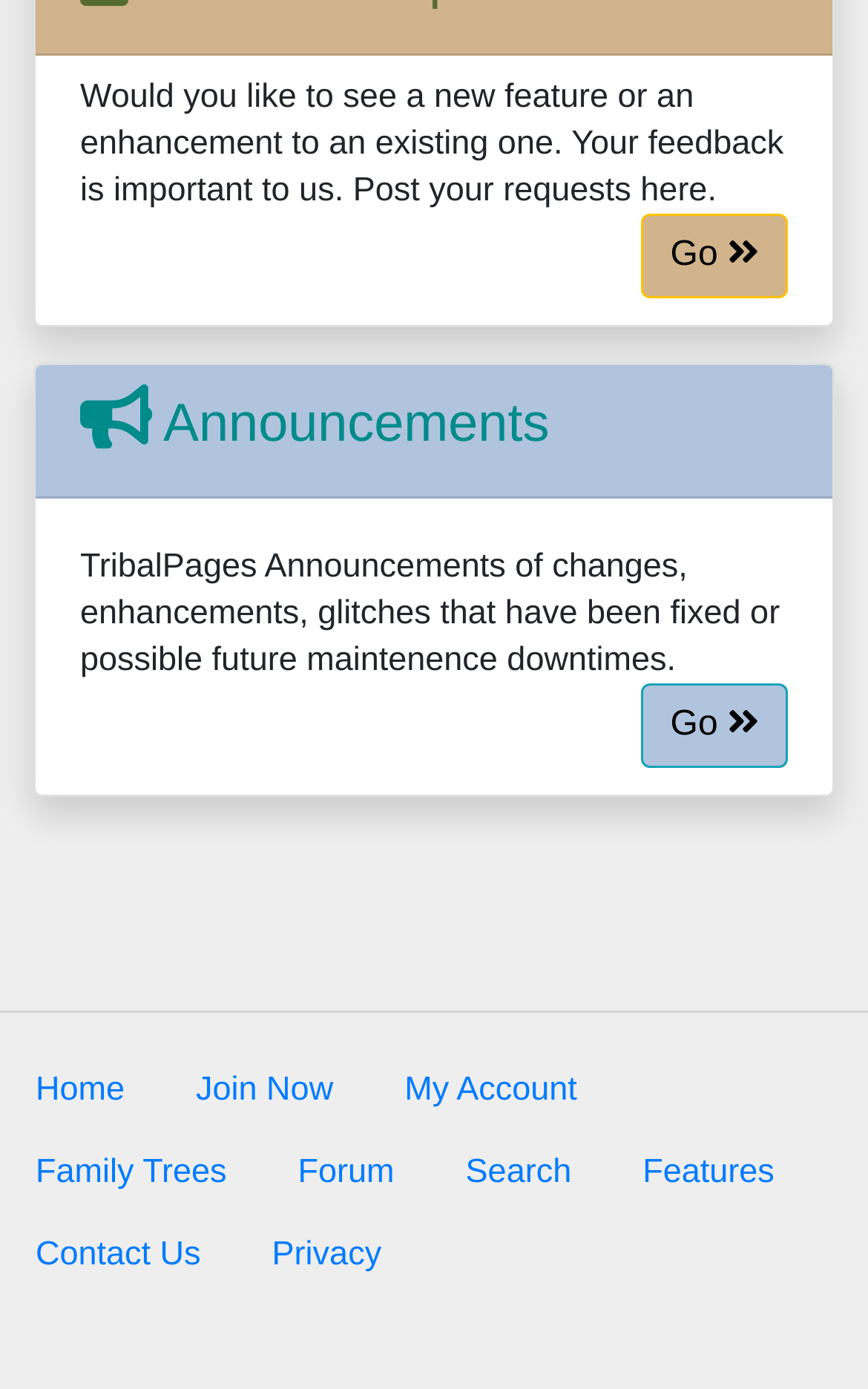What is the orientation of the separator?
Look at the image and answer the question with a single word or phrase.

Horizontal